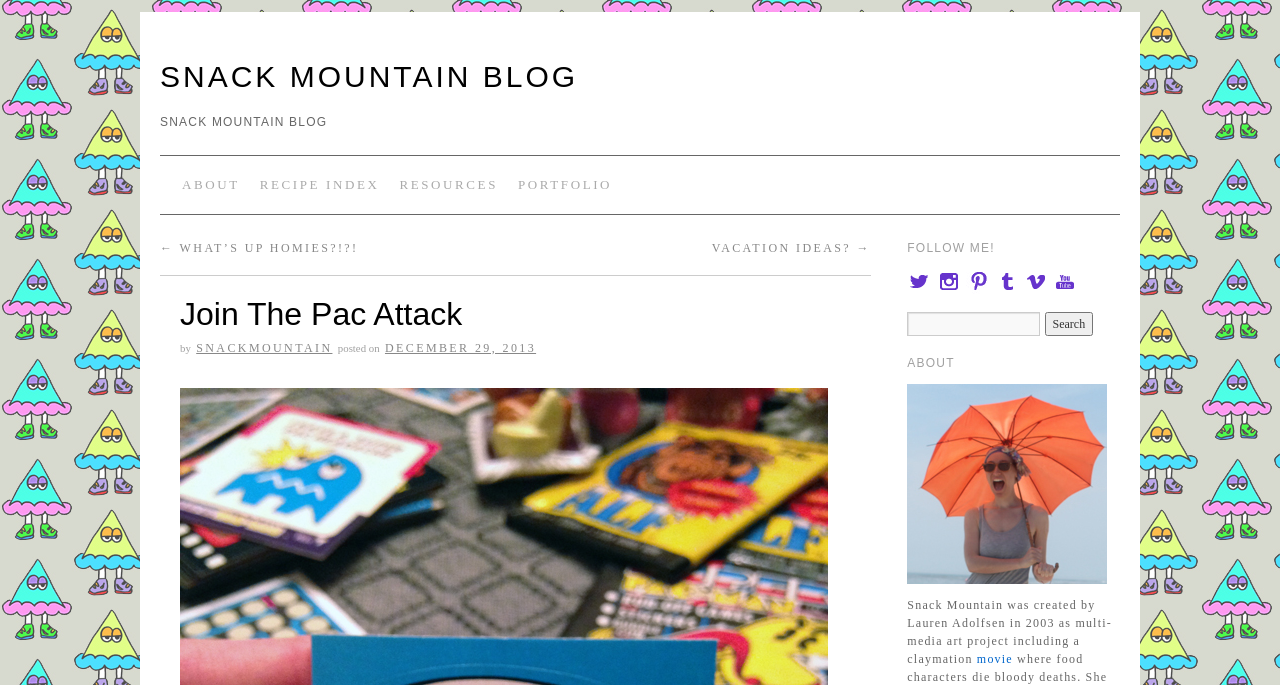Provide a single word or phrase to answer the given question: 
What is the date of the blog post?

December 29, 2013